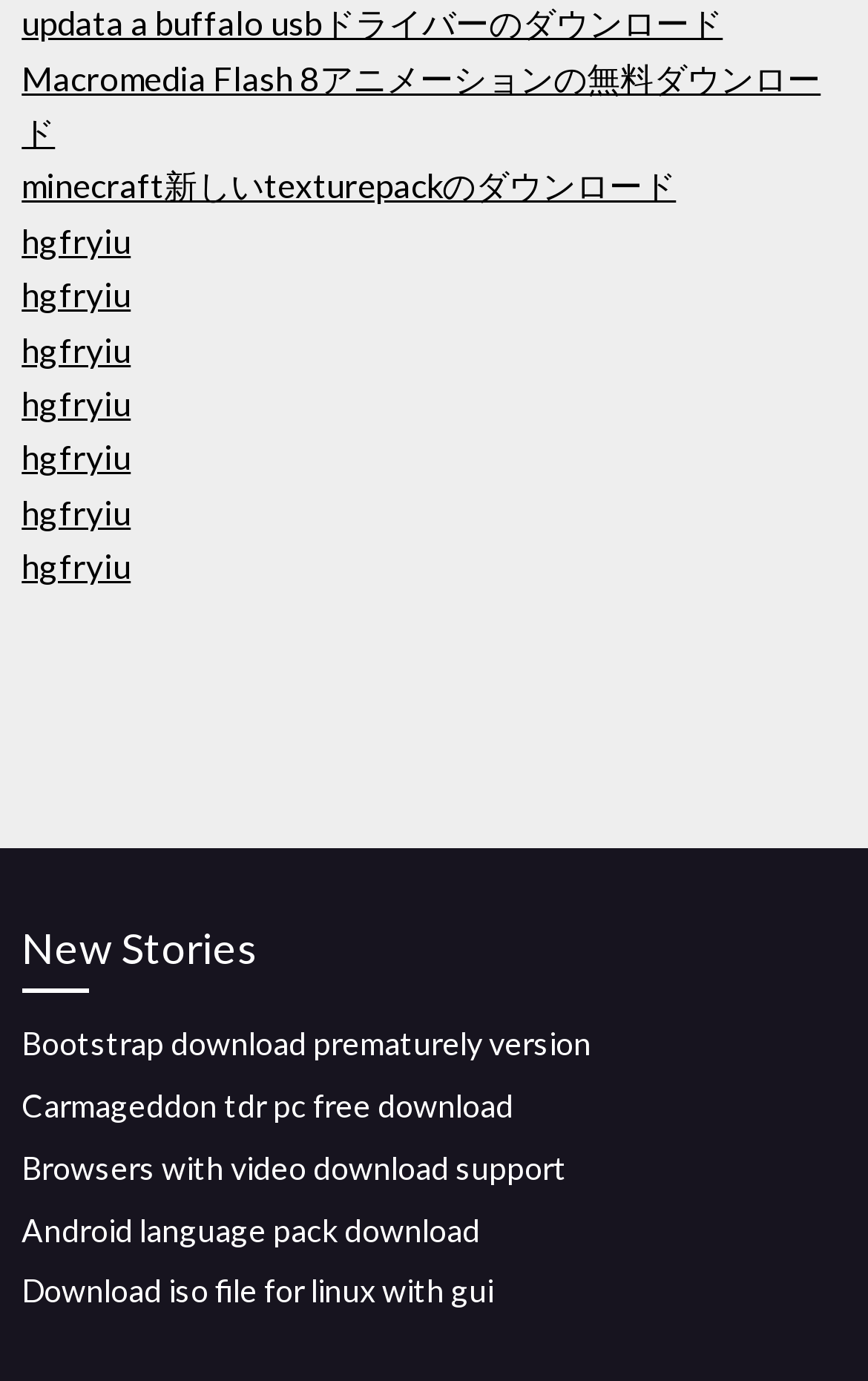How many links are there with 'hgfryiu' text?
Please provide a comprehensive answer to the question based on the webpage screenshot.

There are six links with the text 'hgfryiu' on the webpage, which are listed consecutively with similar bounding box coordinates.